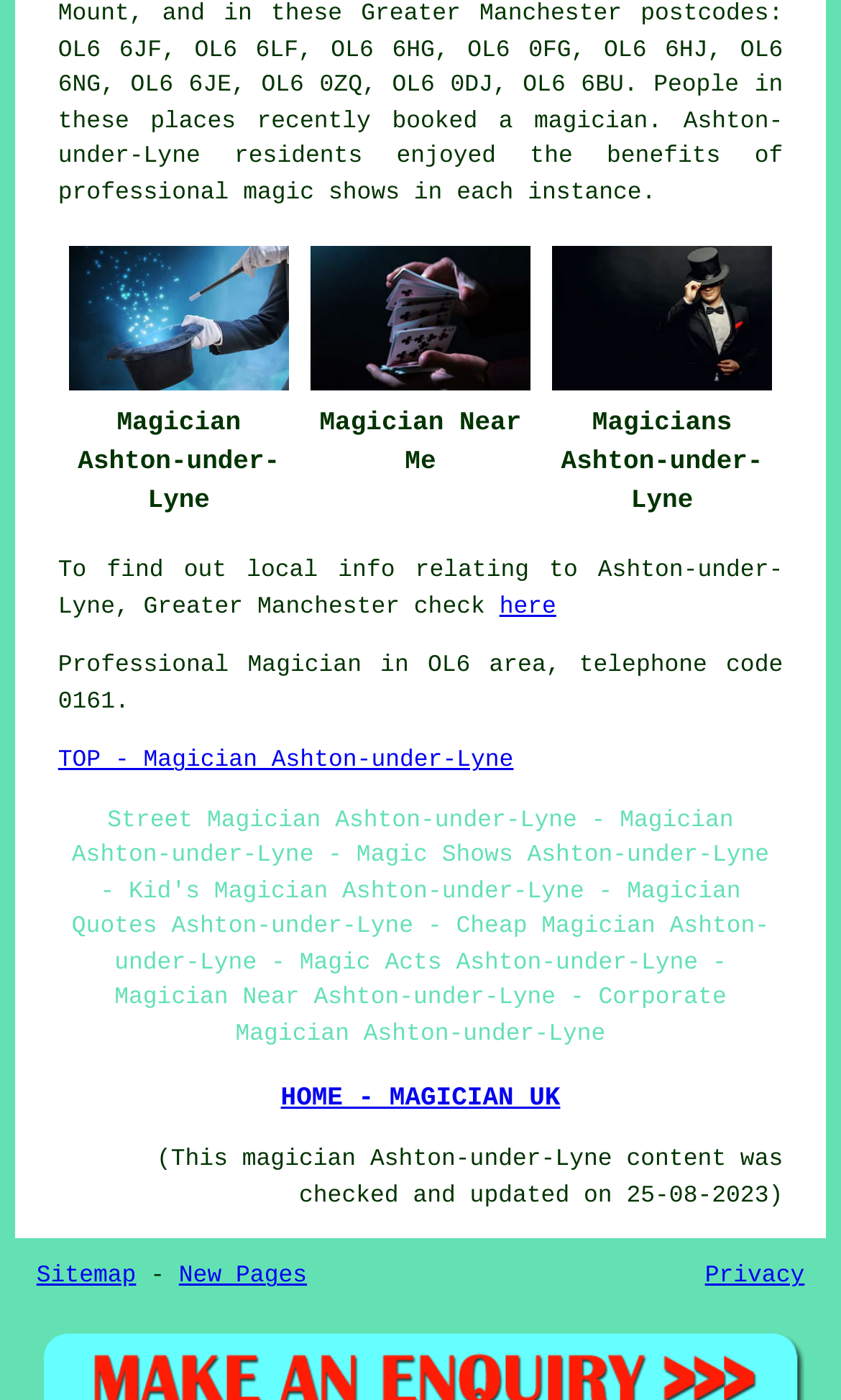Provide the bounding box coordinates for the UI element that is described by this text: "Privacy". The coordinates should be in the form of four float numbers between 0 and 1: [left, top, right, bottom].

[0.838, 0.904, 0.957, 0.922]